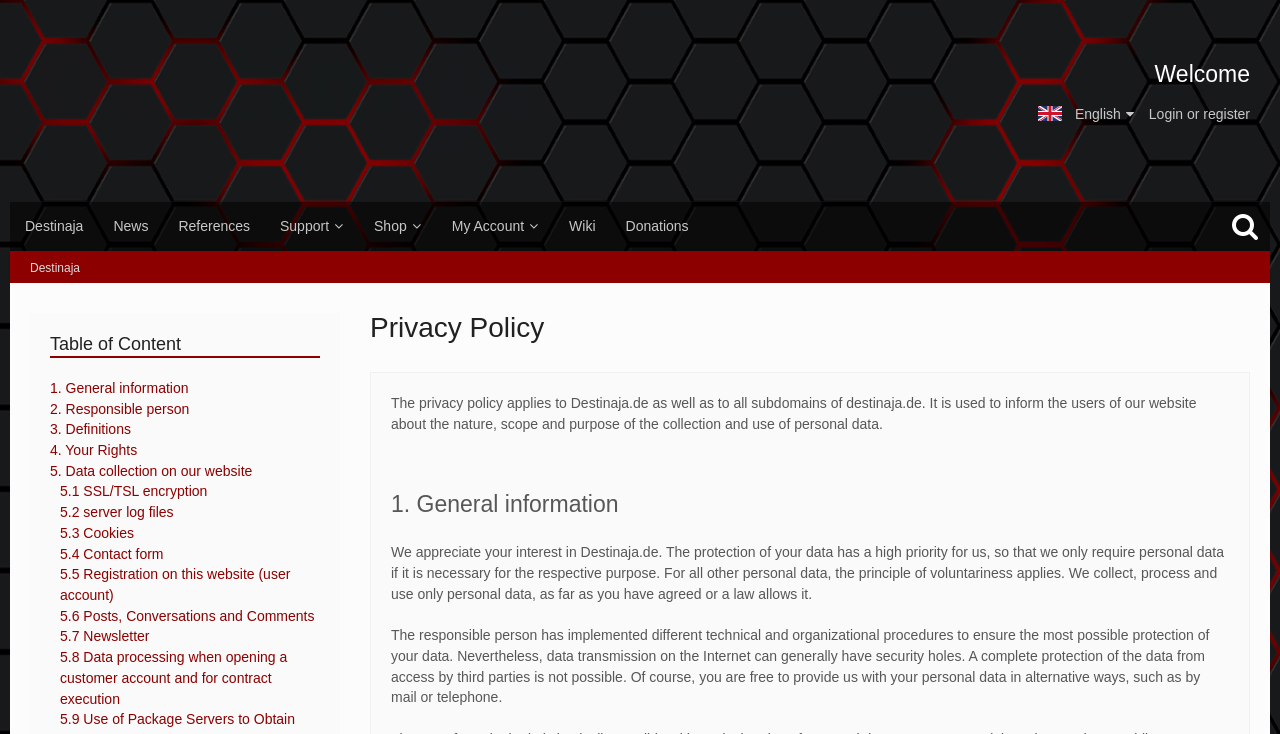Using the information in the image, give a detailed answer to the following question: How many links are there in the user menu?

The user menu is located at the top right corner of the webpage, and it contains three links: 'English', 'Login or register', and a flag icon.